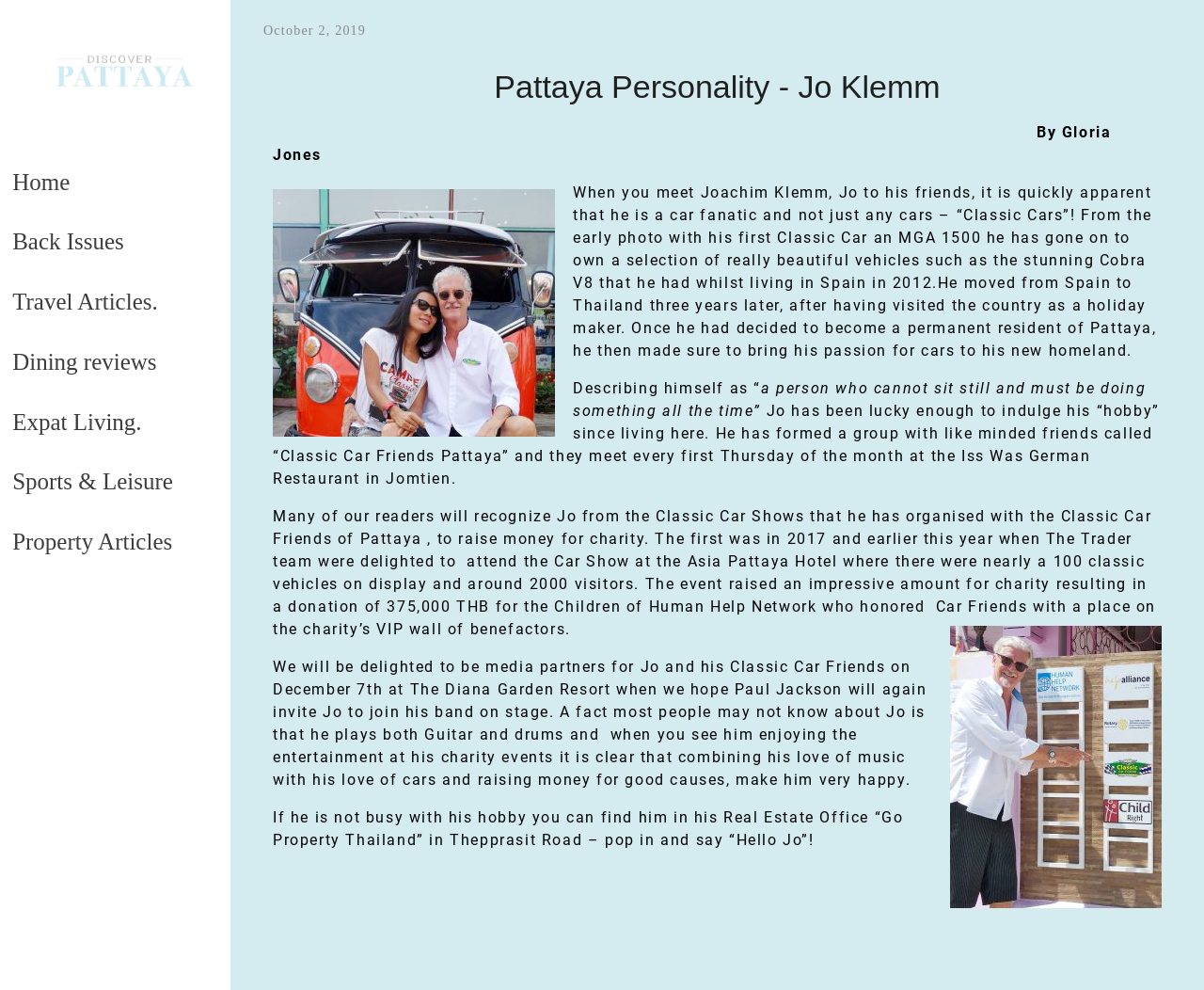Please find the bounding box coordinates of the element that needs to be clicked to perform the following instruction: "Click the 'Expat Living' link". The bounding box coordinates should be four float numbers between 0 and 1, represented as [left, top, right, bottom].

[0.0, 0.396, 0.191, 0.456]